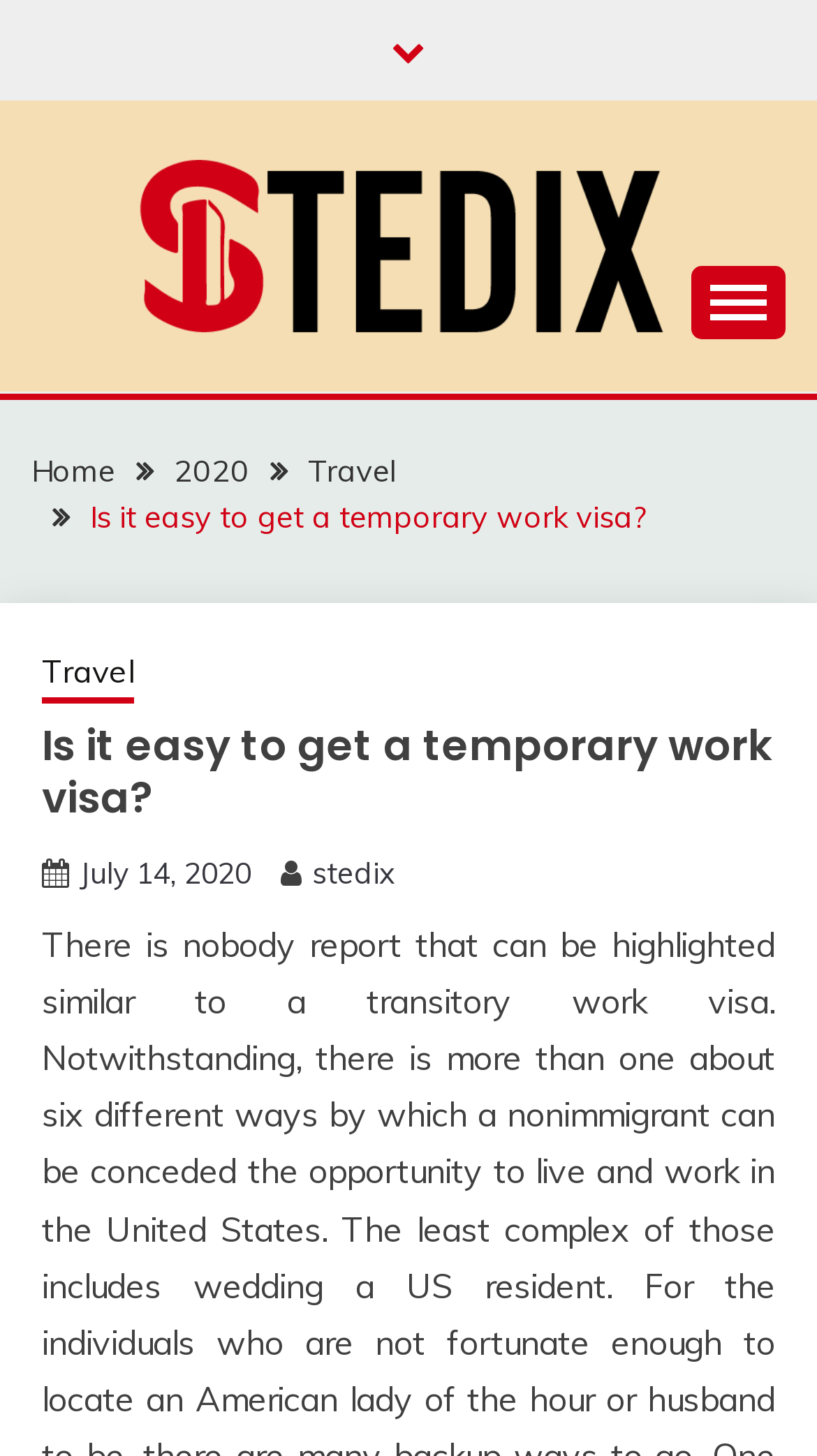Explain in detail what is displayed on the webpage.

The webpage is about the topic of temporary work visas, with a focus on the question "Is it easy to get a temporary work visa?" The top-left section of the page features a link to the homepage, followed by a series of breadcrumbs that indicate the current page's location within the website's hierarchy. The breadcrumbs include links to "Home", "2020", "Travel", and the current page's title.

Below the breadcrumbs, there is a heading that repeats the question "Is it easy to get a temporary work visa?" This heading is centered near the top of the page. To the left of the heading, there is a link to "July 14, 2020", which appears to be the publication date of the article. Next to the date, there is a link to "Stedix", which may be the author or publisher of the content.

On the right side of the page, near the top, there is a button that controls the primary menu. Below the button, there is a link to "Travel" that is part of the breadcrumbs. Further down the page, there is a link to the Stedix website, accompanied by an image of the Stedix logo.

At the very bottom of the page, there is a link with a font awesome icon, which may be a social media link or a call-to-action button. Overall, the page appears to be a blog post or article that discusses the topic of temporary work visas, with a focus on providing information and knowledge to the reader.